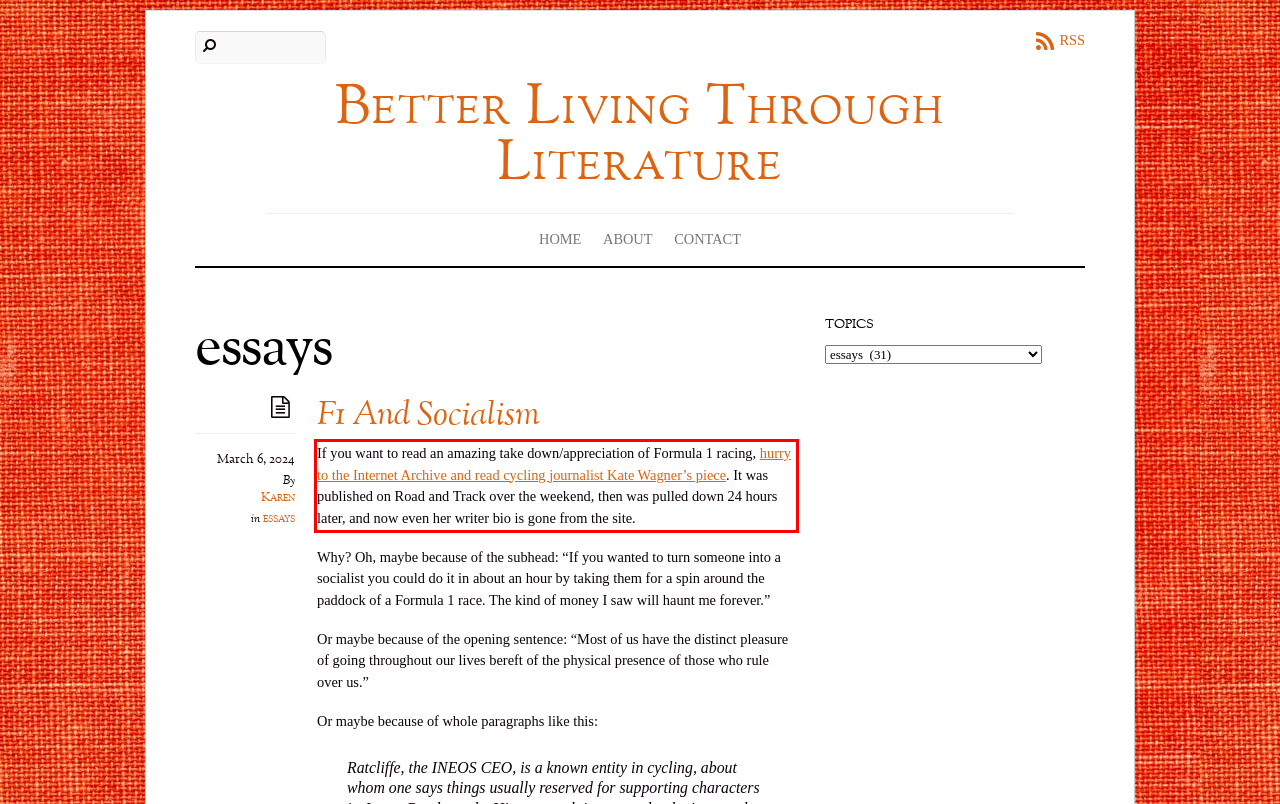You are presented with a screenshot containing a red rectangle. Extract the text found inside this red bounding box.

If you want to read an amazing take down/appreciation of Formula 1 racing, hurry to the Internet Archive and read cycling journalist Kate Wagner’s piece. It was published on Road and Track over the weekend, then was pulled down 24 hours later, and now even her writer bio is gone from the site.